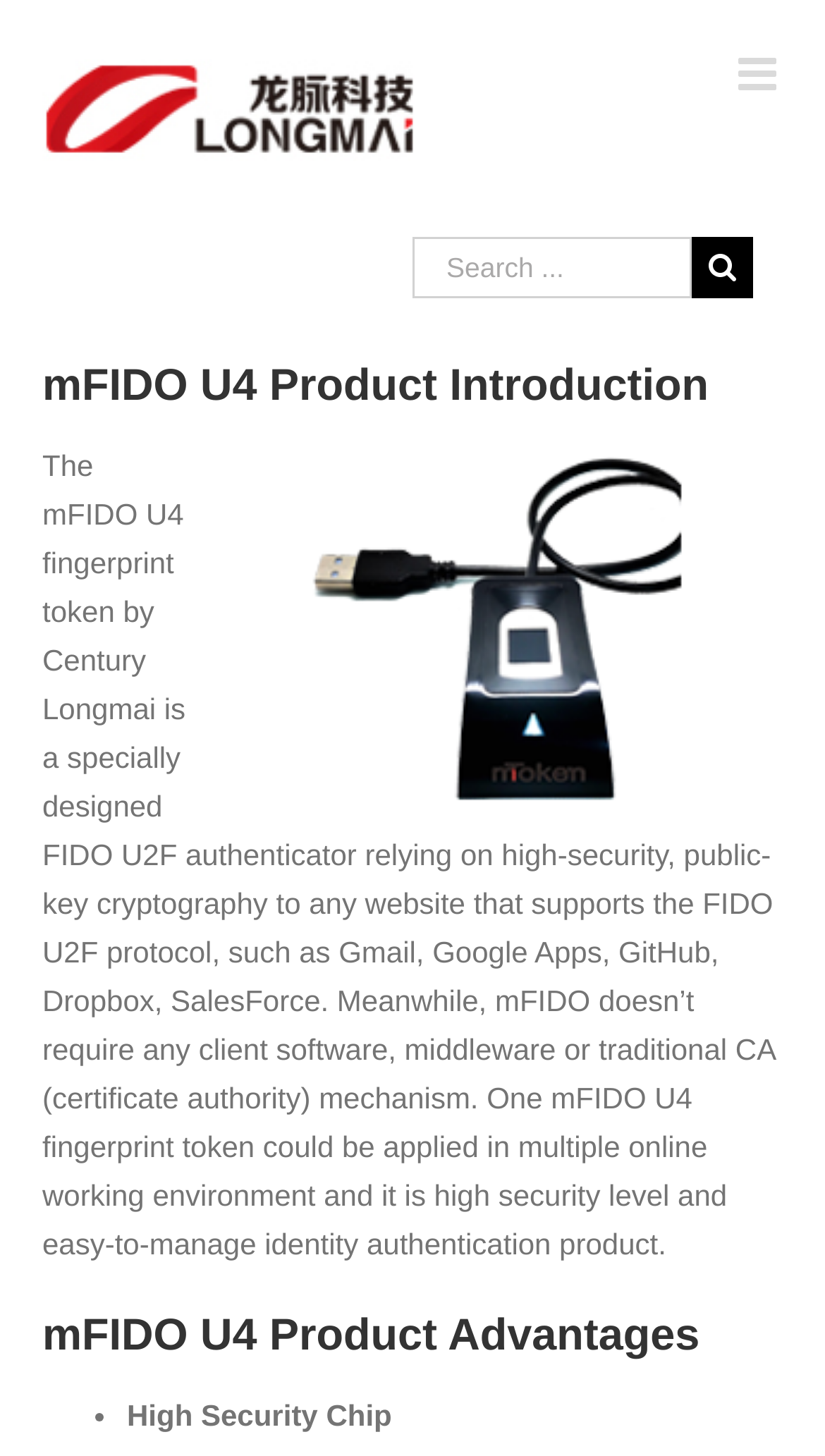Please answer the following question using a single word or phrase: 
What is the search bar for?

Searching the website